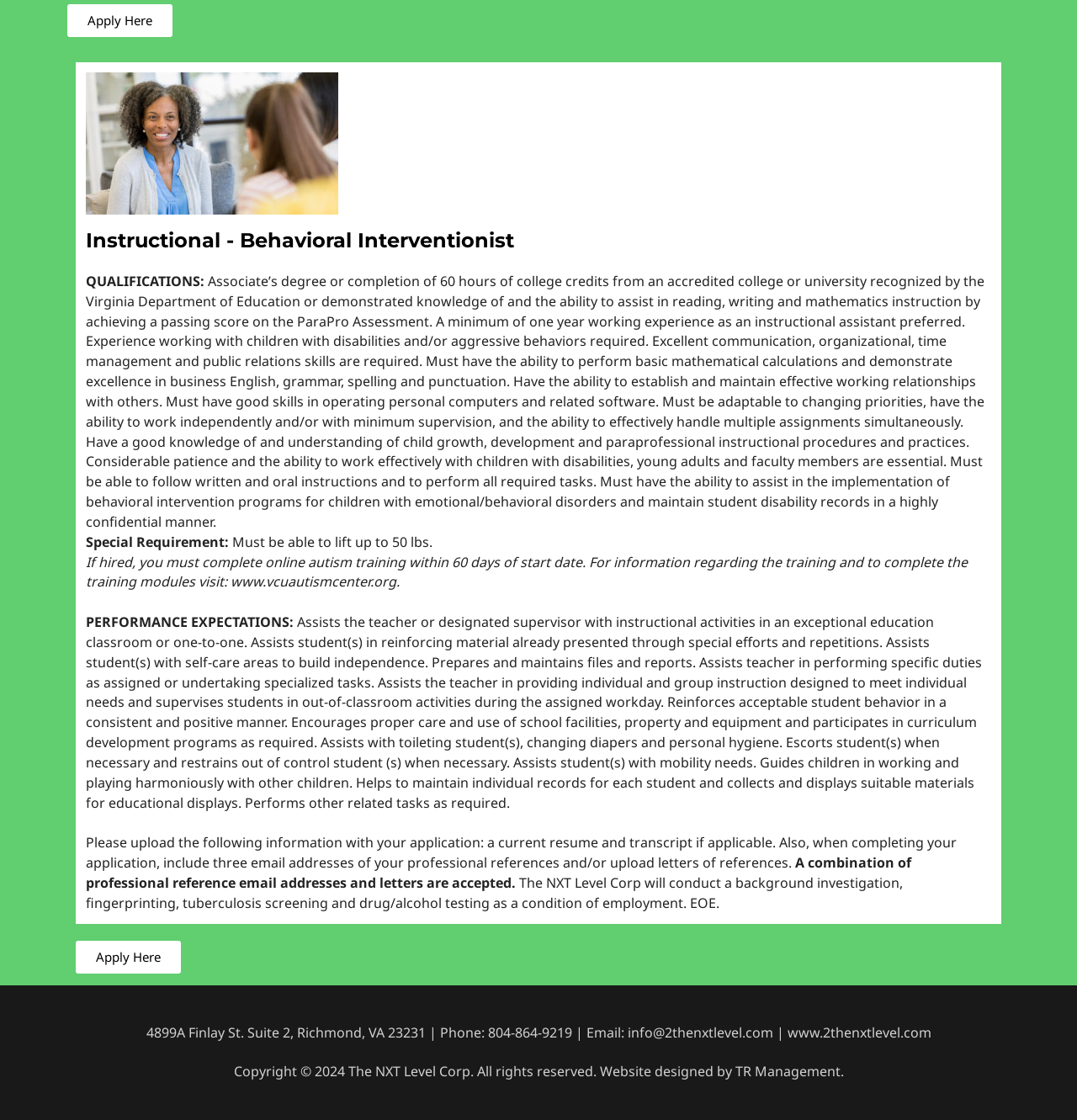What is the job title of the instructional position?
Provide a detailed and well-explained answer to the question.

The job title can be found in the heading element with the text 'Instructional - Behavioral Interventionist' which is located at the top of the webpage, indicating that the webpage is describing a job opening for a Behavioral Interventionist.